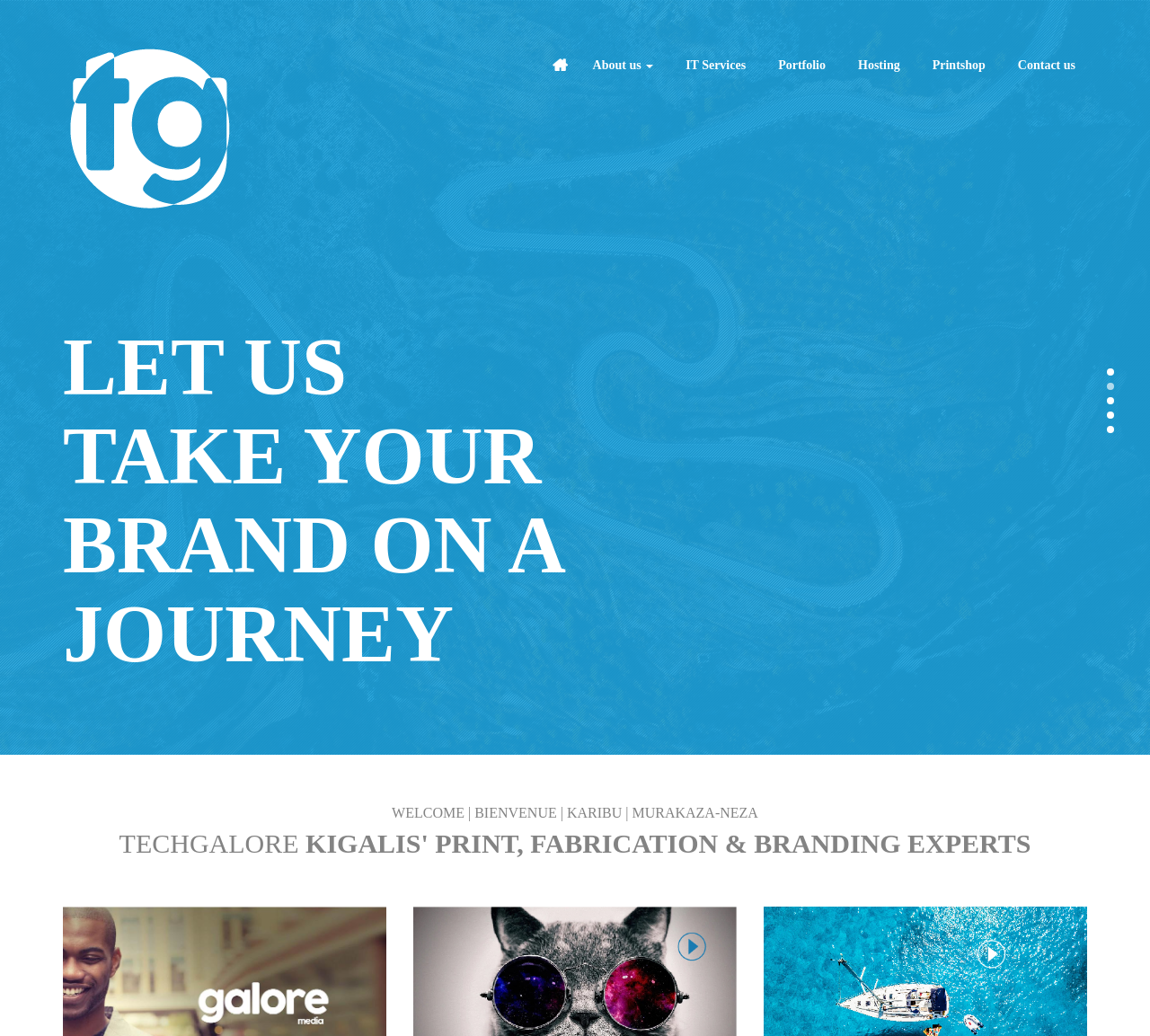Locate the bounding box coordinates of the segment that needs to be clicked to meet this instruction: "go to home page".

[0.477, 0.049, 0.497, 0.077]